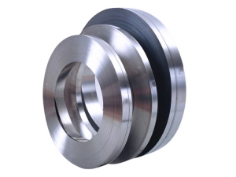Convey a rich and detailed description of the image.

The image showcases a series of polished steel discs stacked together, showcasing their smooth, reflective surfaces. These components appear to be precision-engineered parts, likely used in industrial applications such as manufacturing or machinery. Each disc varies slightly in thickness, and their arrangement highlights the precision and quality of engineering involved in their production. This could serve as part of the promotional content regarding products related to precision strip steel, aligning with the context of industrial manufacturing and custom solutions.